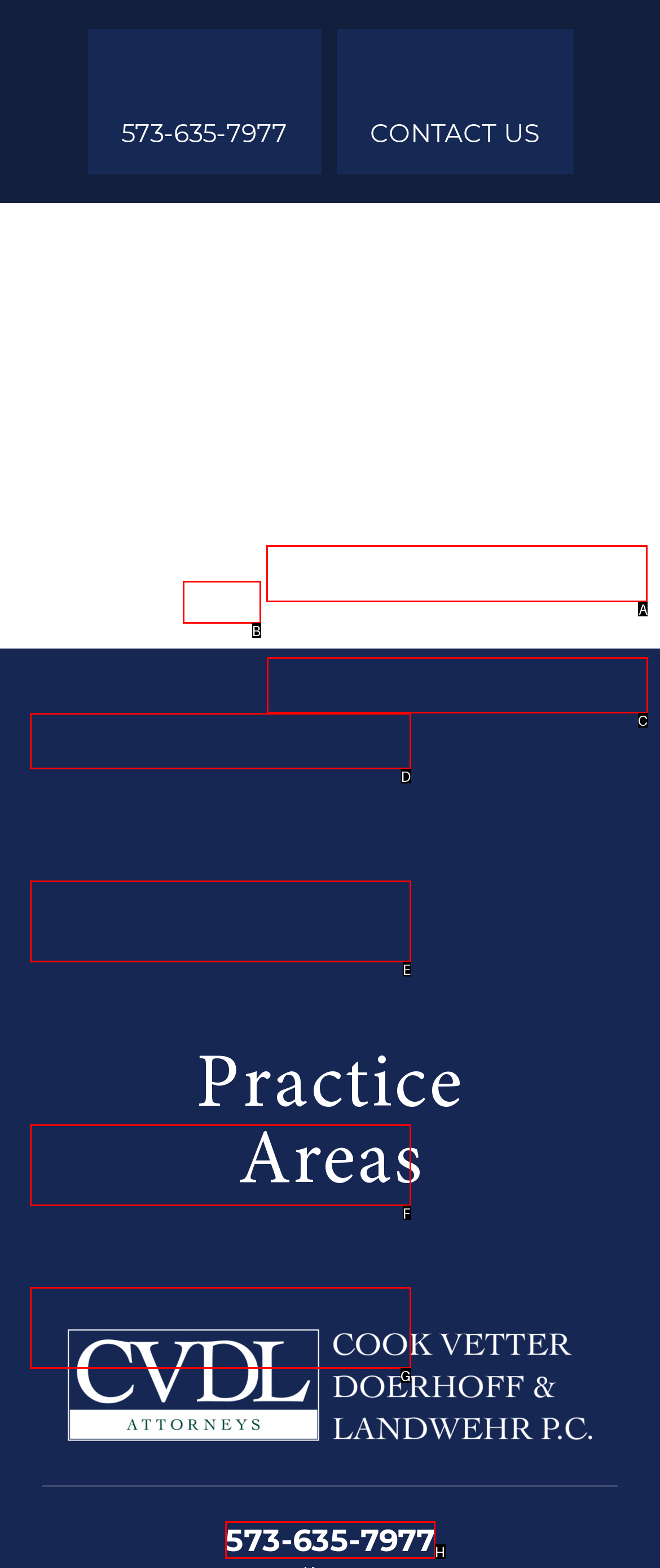Please indicate which option's letter corresponds to the task: Read about attorney Dale C. Doerhoff by examining the highlighted elements in the screenshot.

A